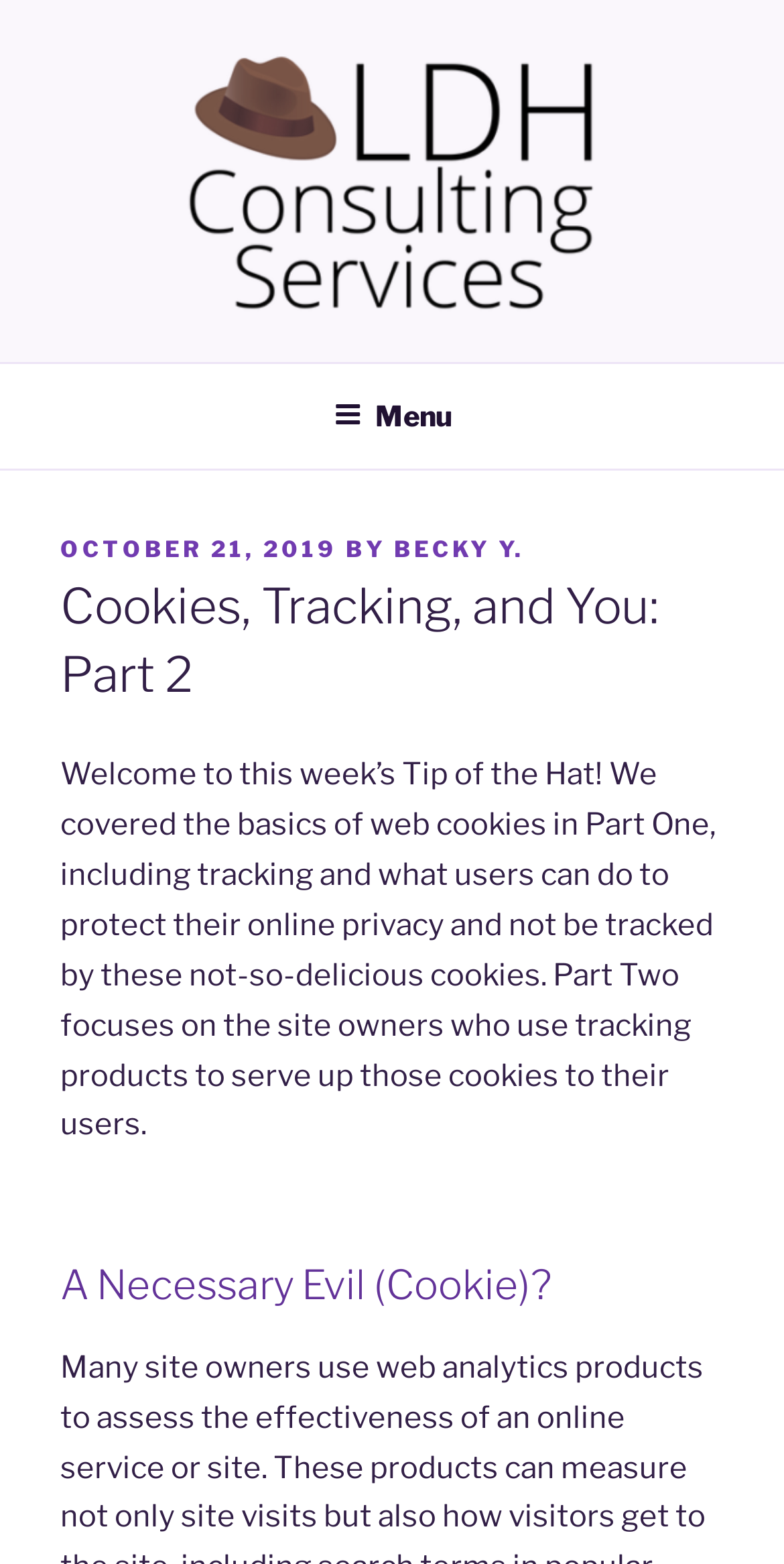Using the provided description Health Data Privacy Policy, find the bounding box coordinates for the UI element. Provide the coordinates in (top-left x, top-left y, bottom-right x, bottom-right y) format, ensuring all values are between 0 and 1.

None